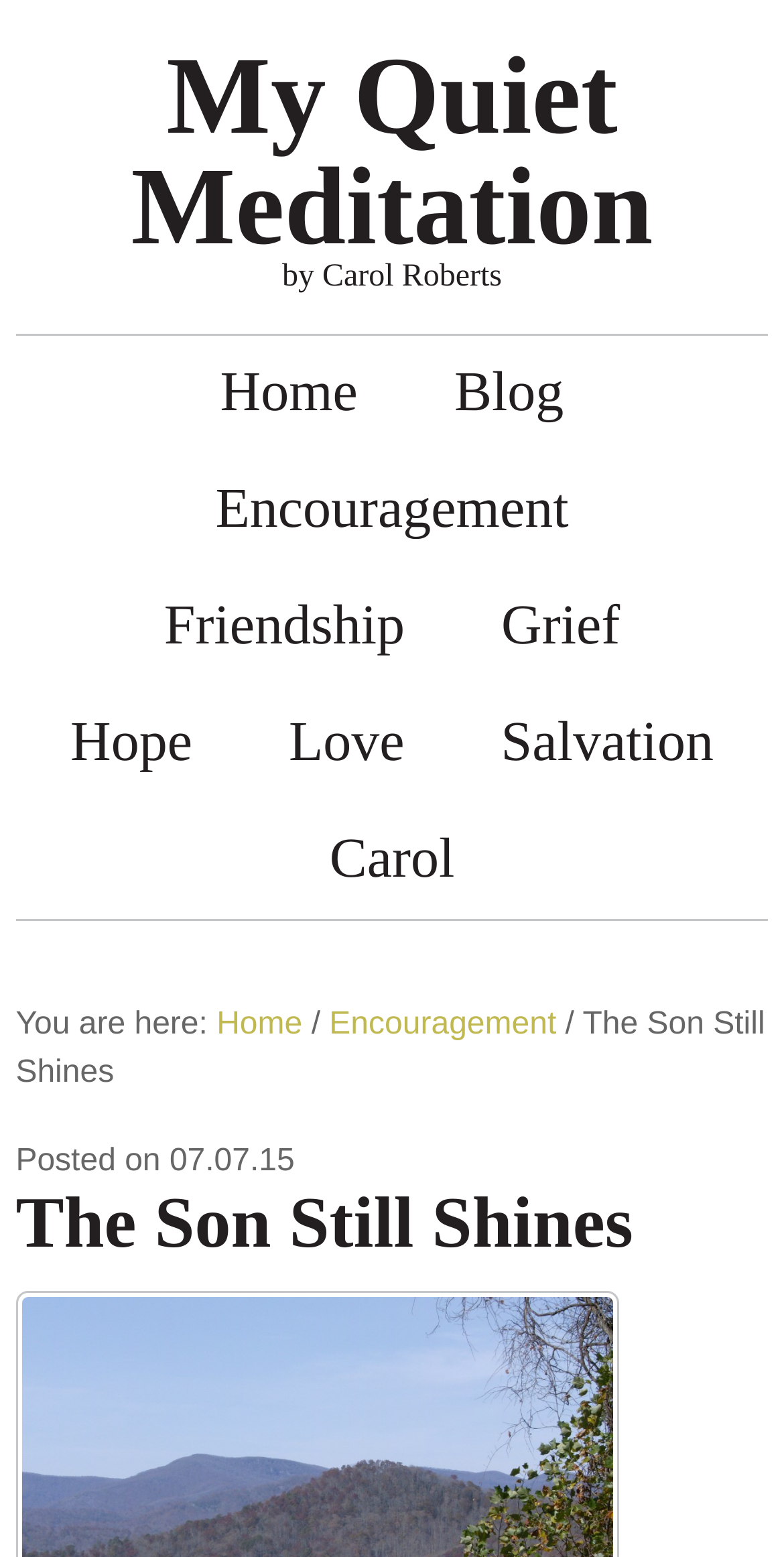Bounding box coordinates are specified in the format (top-left x, top-left y, bottom-right x, bottom-right y). All values are floating point numbers bounded between 0 and 1. Please provide the bounding box coordinate of the region this sentence describes: My Quiet Meditation

[0.167, 0.022, 0.833, 0.172]